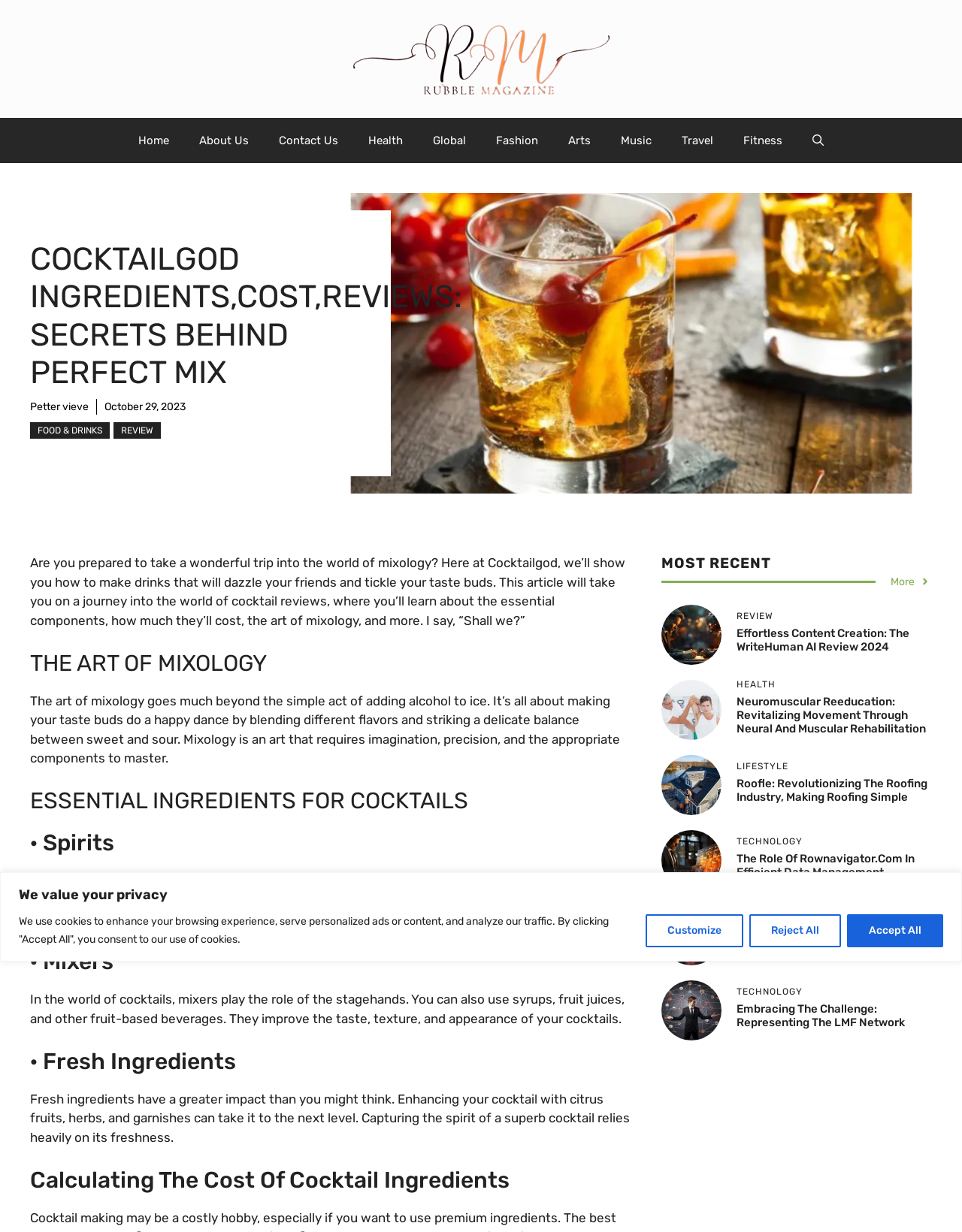From the given element description: "Home", find the bounding box for the UI element. Provide the coordinates as four float numbers between 0 and 1, in the order [left, top, right, bottom].

[0.128, 0.096, 0.191, 0.132]